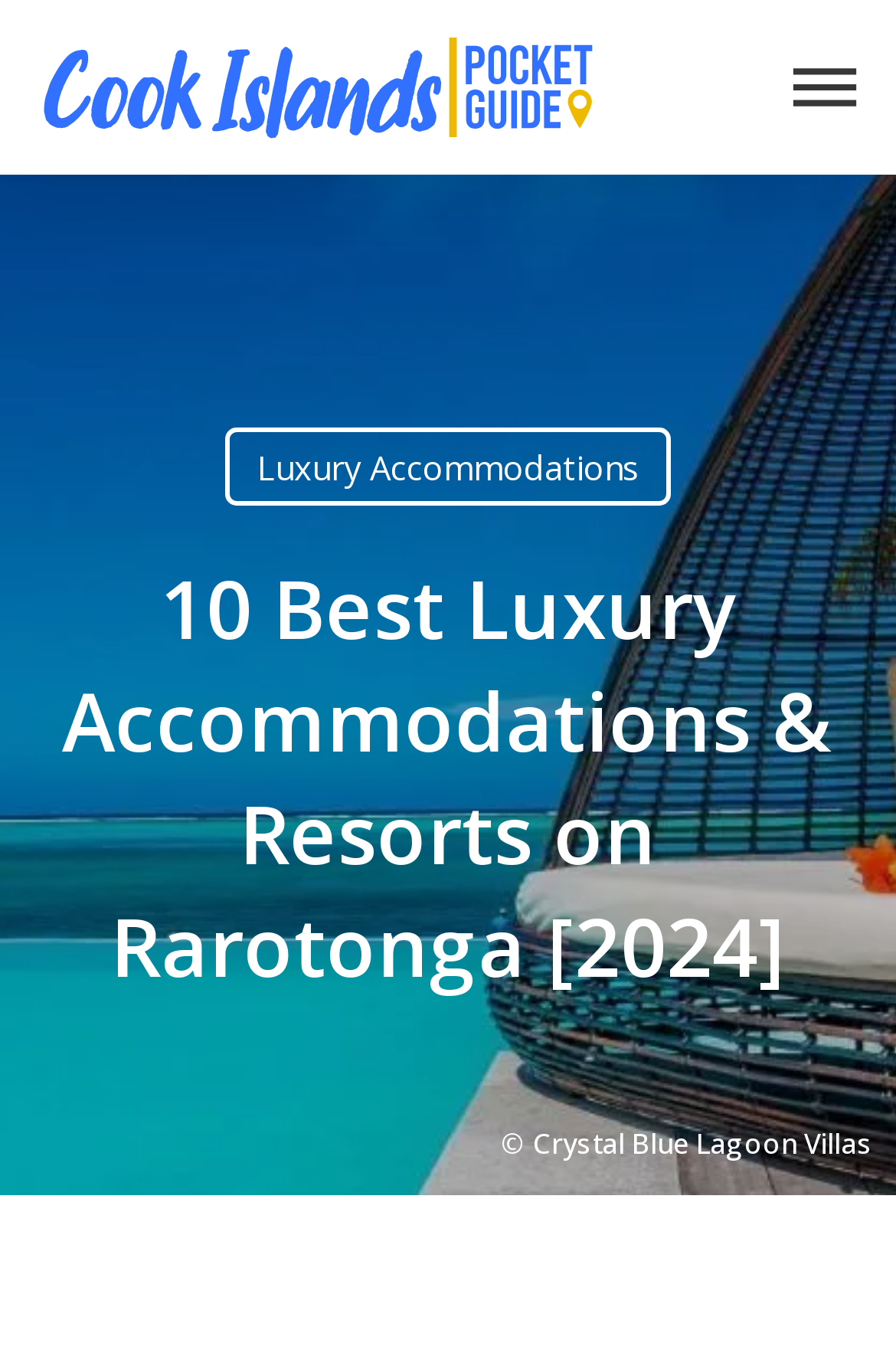Please identify the bounding box coordinates of where to click in order to follow the instruction: "Click the menu icon".

[0.879, 0.037, 0.962, 0.092]